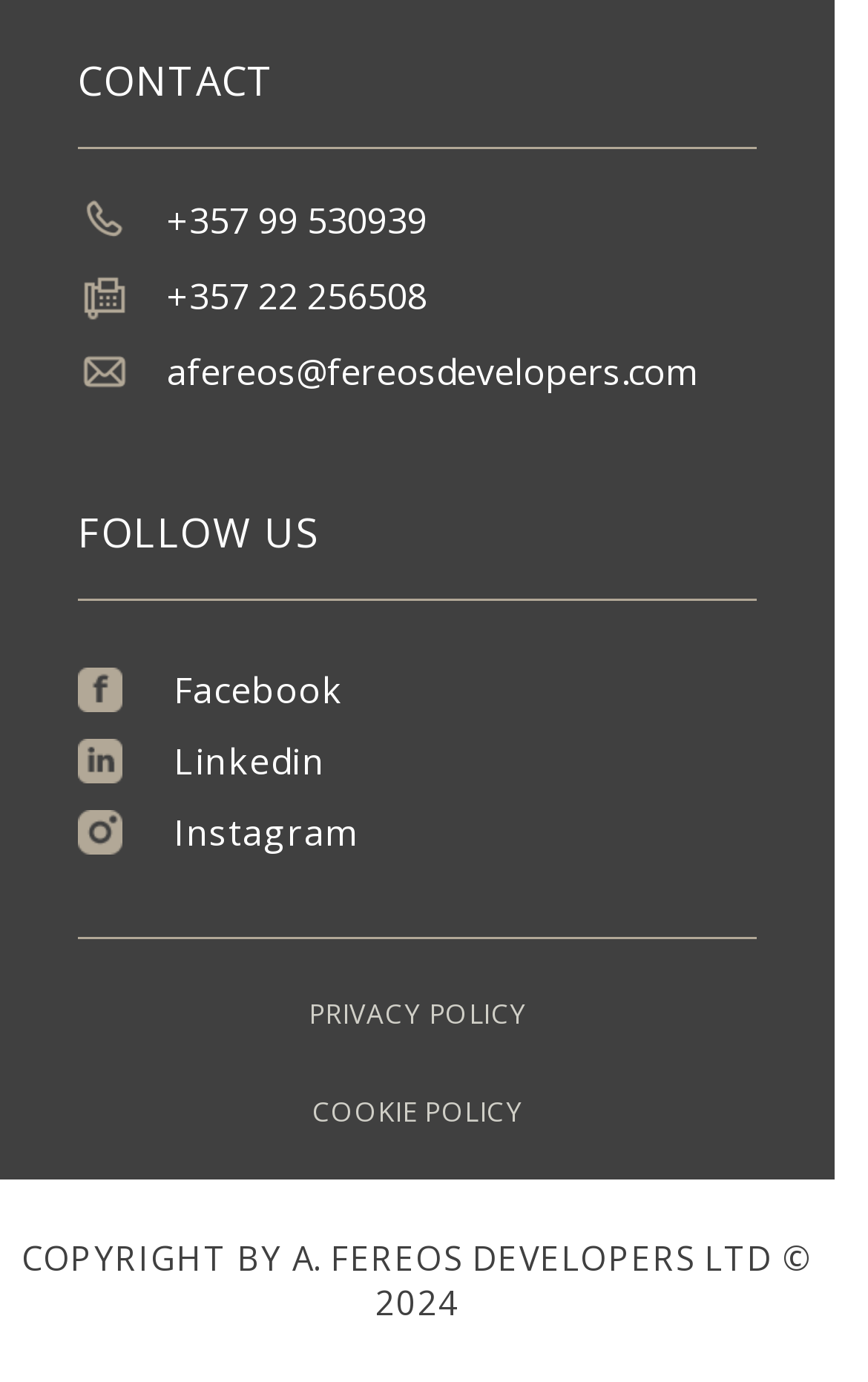Can you identify the bounding box coordinates of the clickable region needed to carry out this instruction: 'View privacy policy'? The coordinates should be four float numbers within the range of 0 to 1, stated as [left, top, right, bottom].

[0.355, 0.72, 0.606, 0.748]